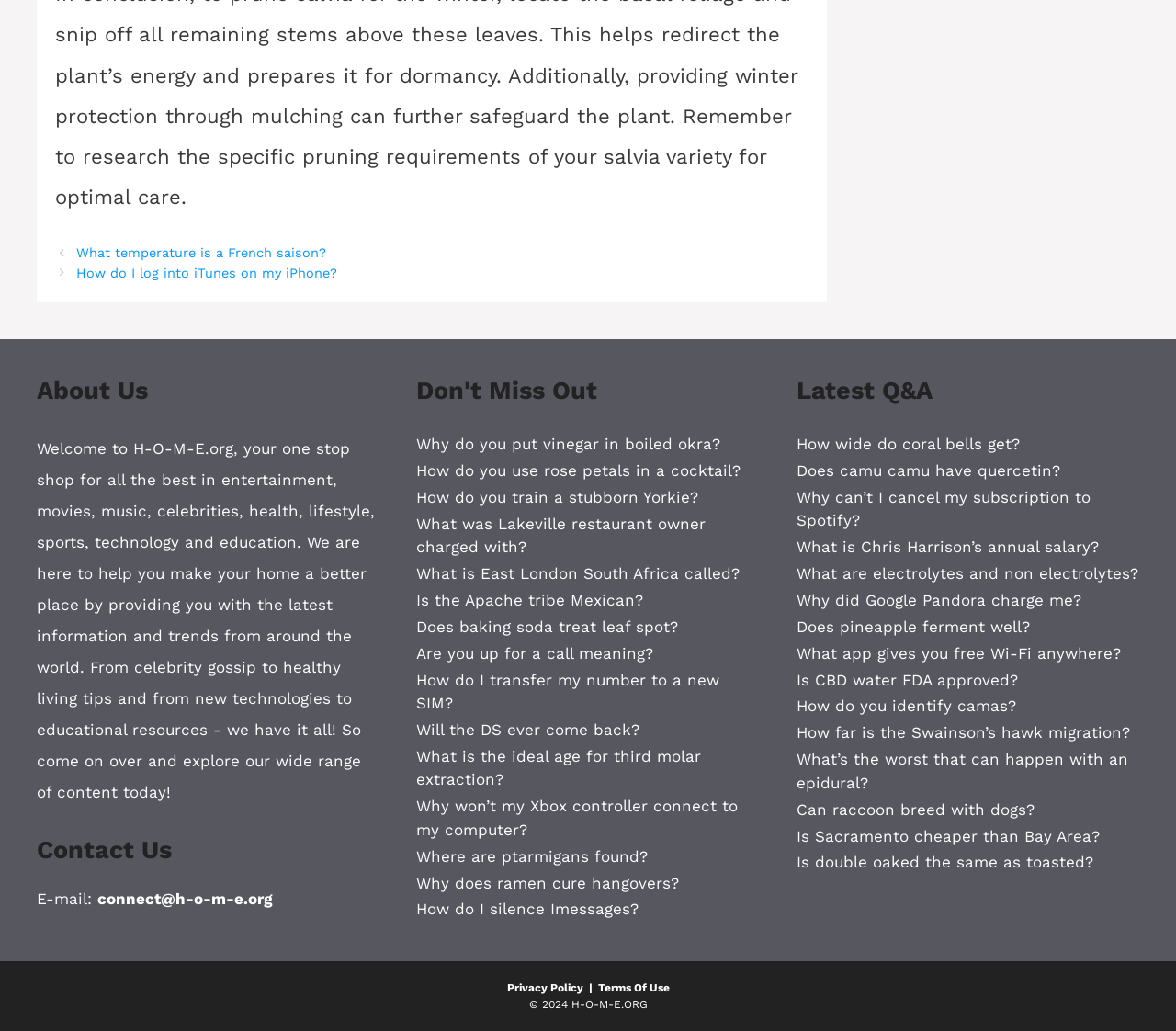Use a single word or phrase to answer the question: What is the main topic of the article 'Why do you put vinegar in boiled okra?'?

Food